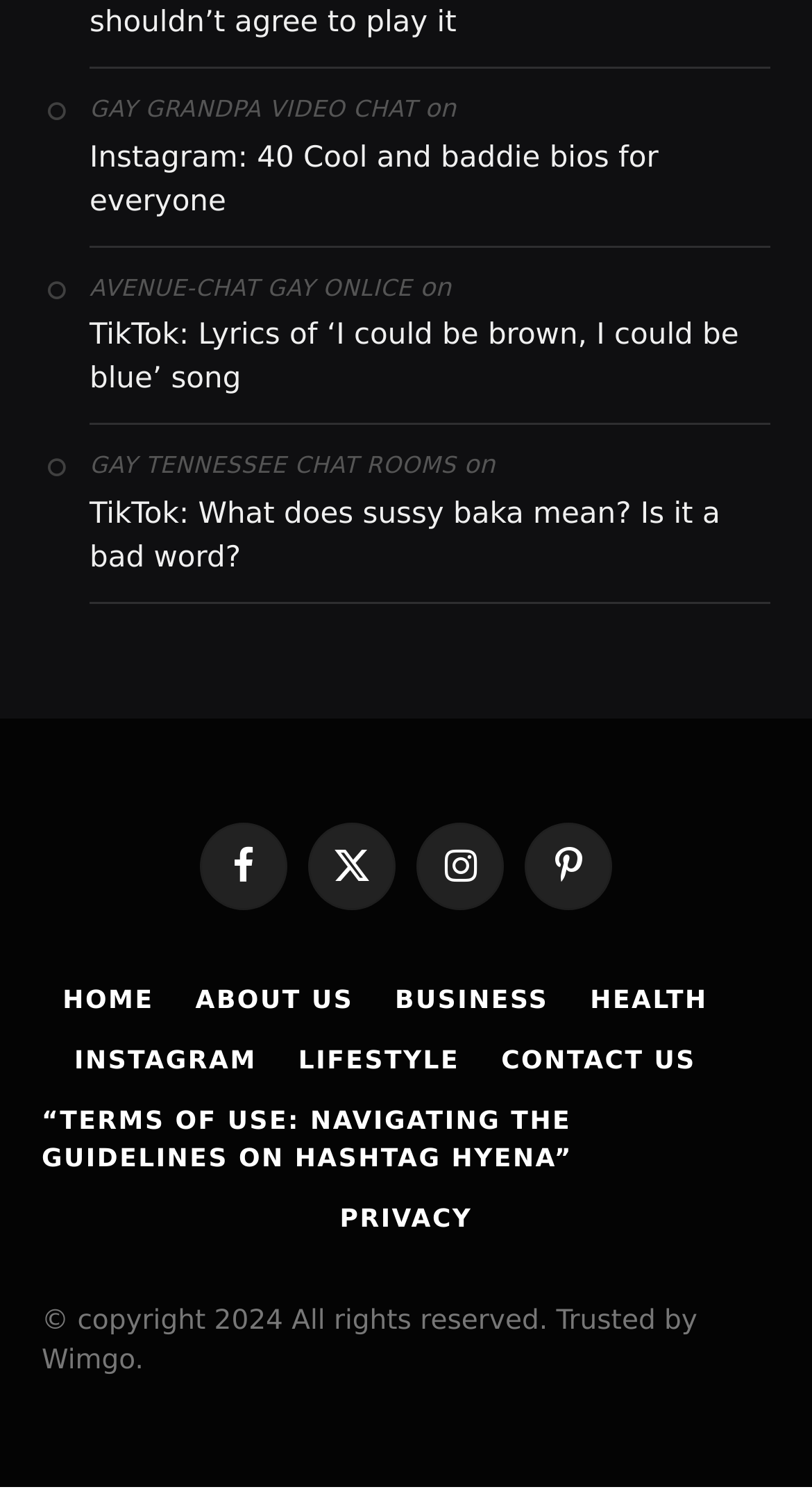Based on the element description, predict the bounding box coordinates (top-left x, top-left y, bottom-right x, bottom-right y) for the UI element in the screenshot: Facebook

[0.246, 0.547, 0.354, 0.605]